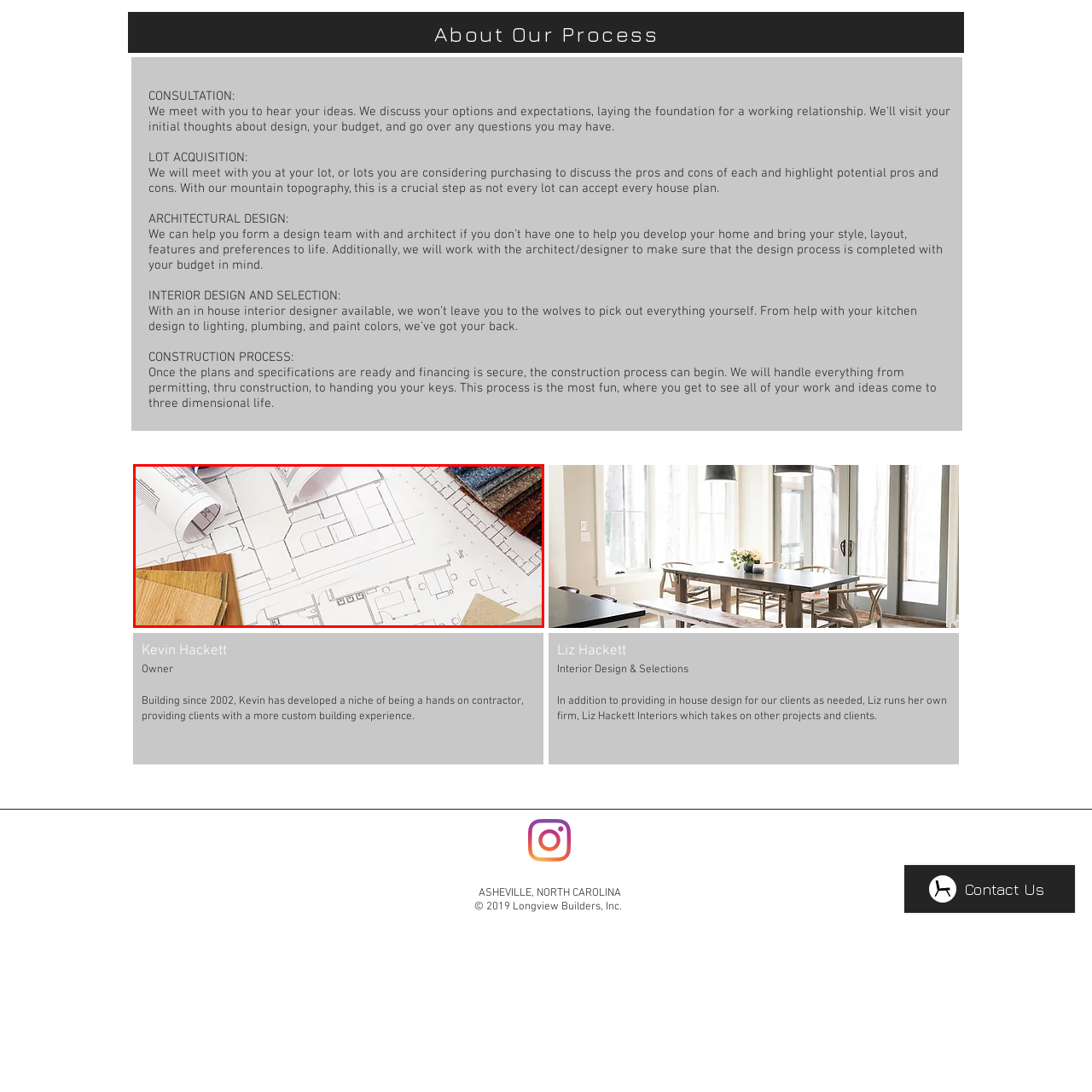Consider the image within the red frame and reply with a brief answer: What is the owner of the company known for?

commitment to a unique building experience